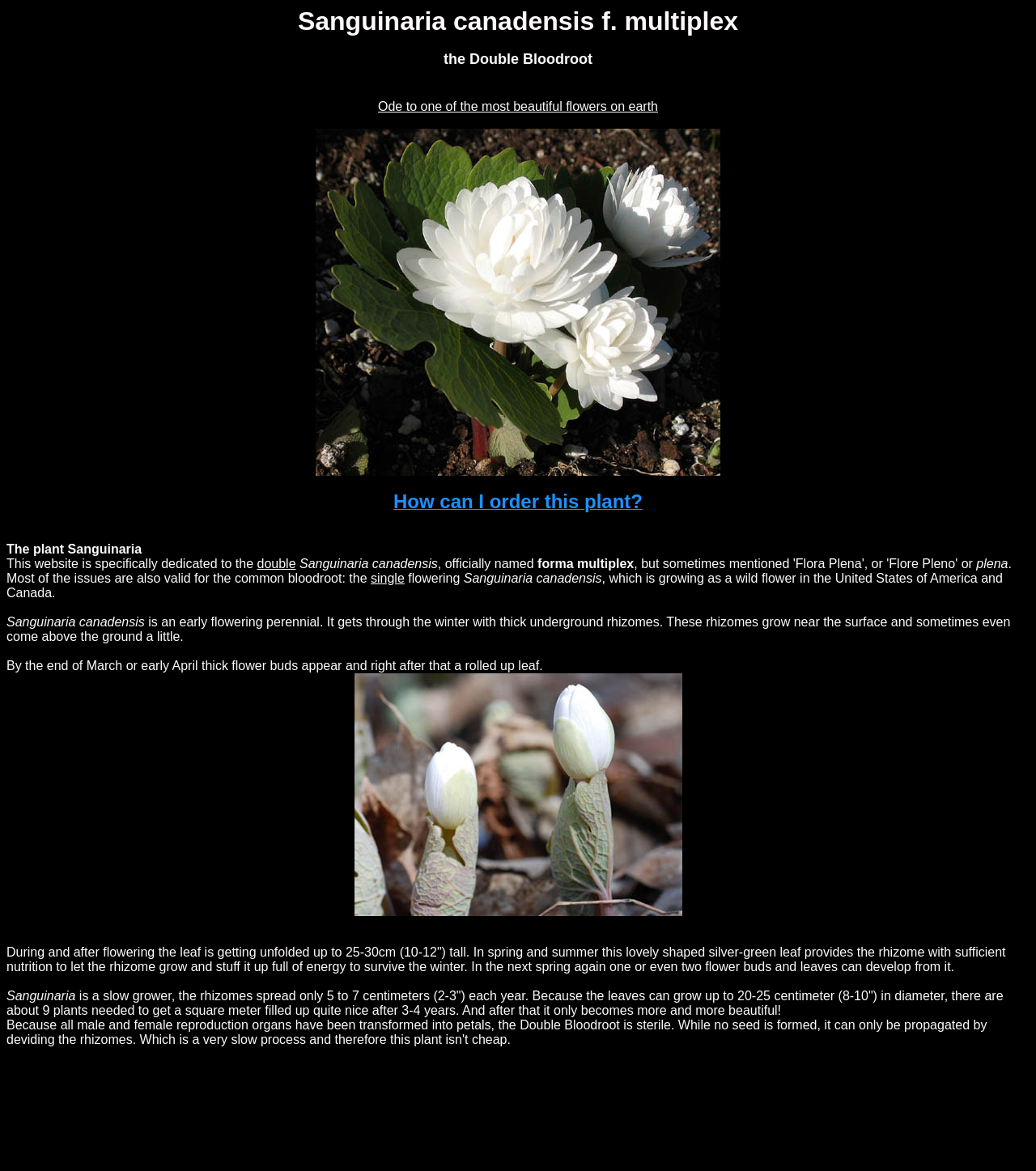What is the name of the flower?
Using the screenshot, give a one-word or short phrase answer.

Sanguinaria canadensis